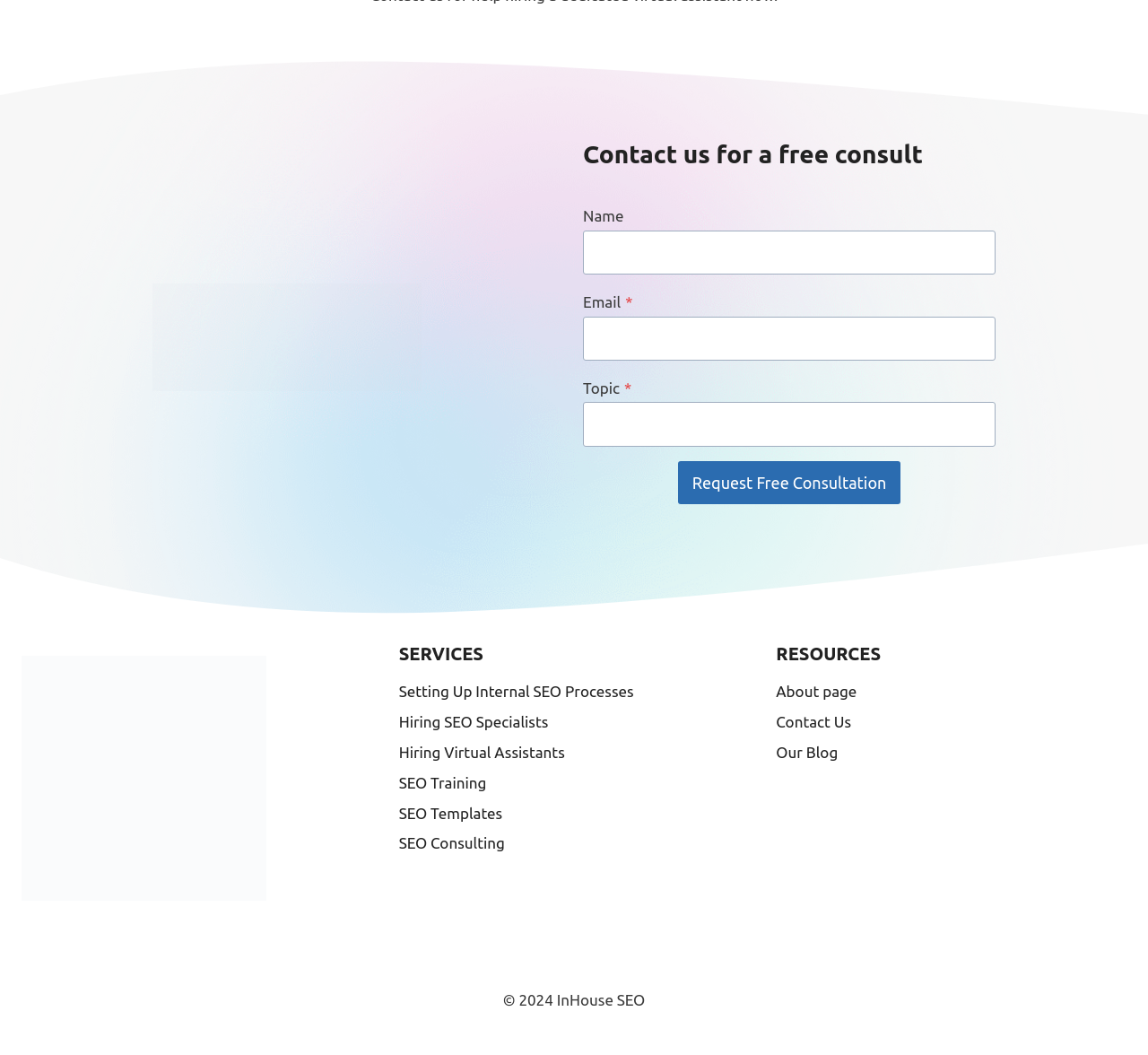Examine the screenshot and answer the question in as much detail as possible: What is the purpose of the form on this webpage?

The form on this webpage is used to request a free consultation. It has fields for name, email, and topic, and a button to submit the request.